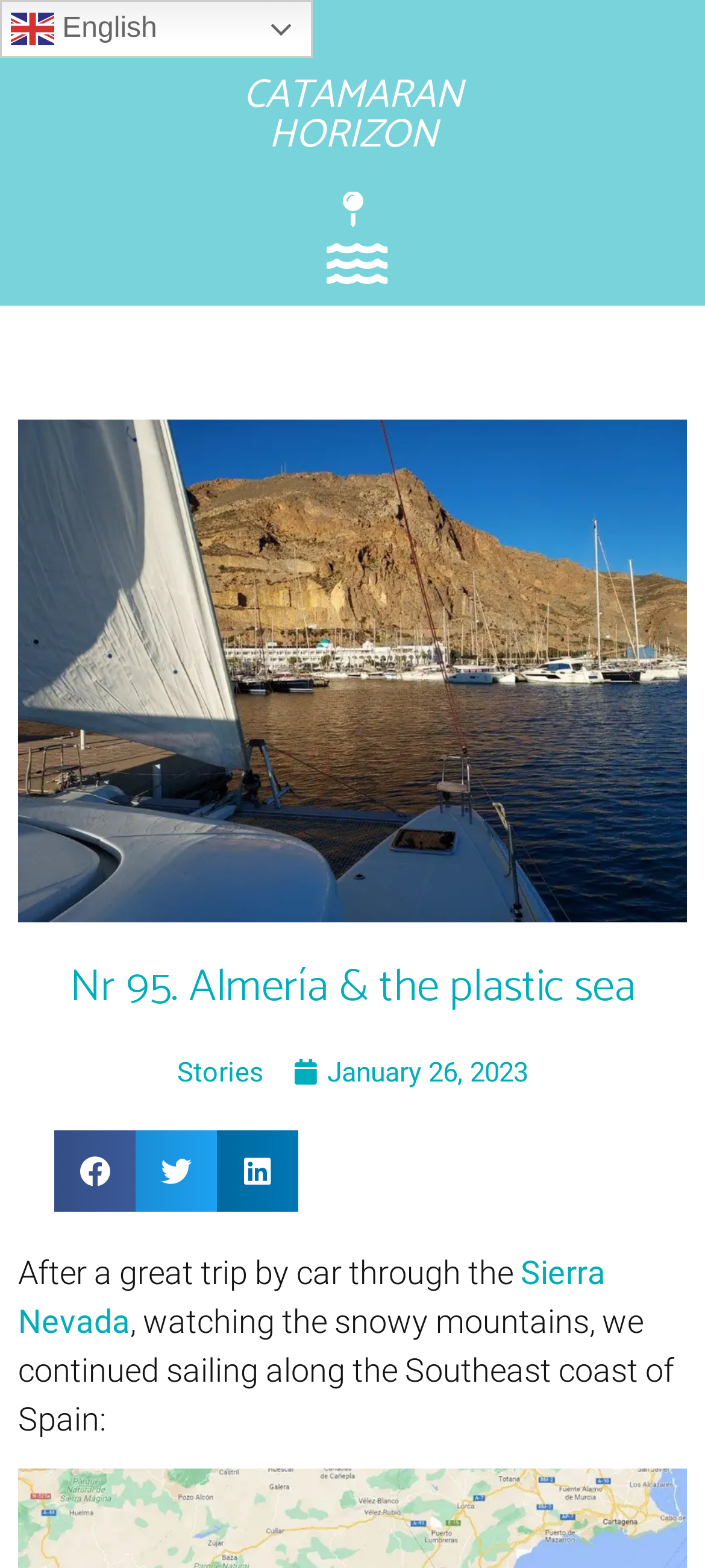How many social media platforms can the article be shared on?
Using the image as a reference, answer the question with a short word or phrase.

3